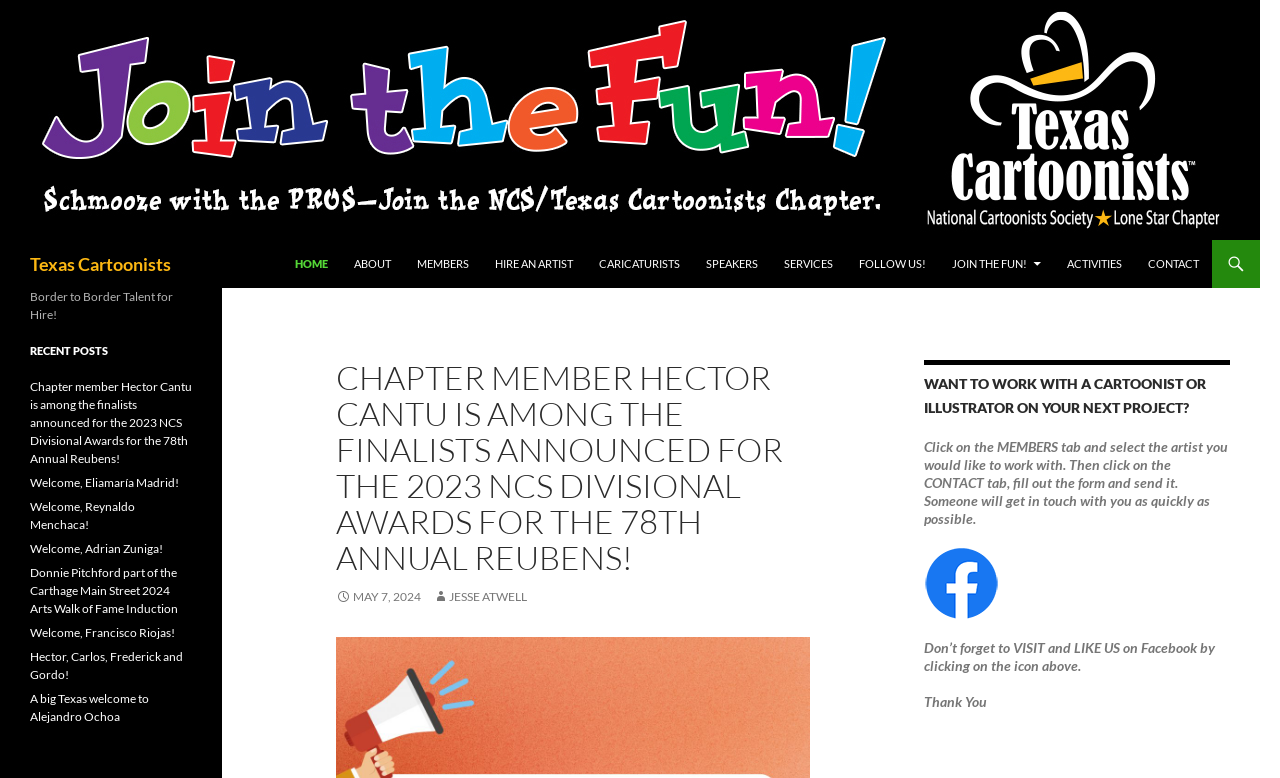Highlight the bounding box coordinates of the element that should be clicked to carry out the following instruction: "Follow the Texas Cartoonists on Facebook". The coordinates must be given as four float numbers ranging from 0 to 1, i.e., [left, top, right, bottom].

[0.722, 0.821, 0.949, 0.866]